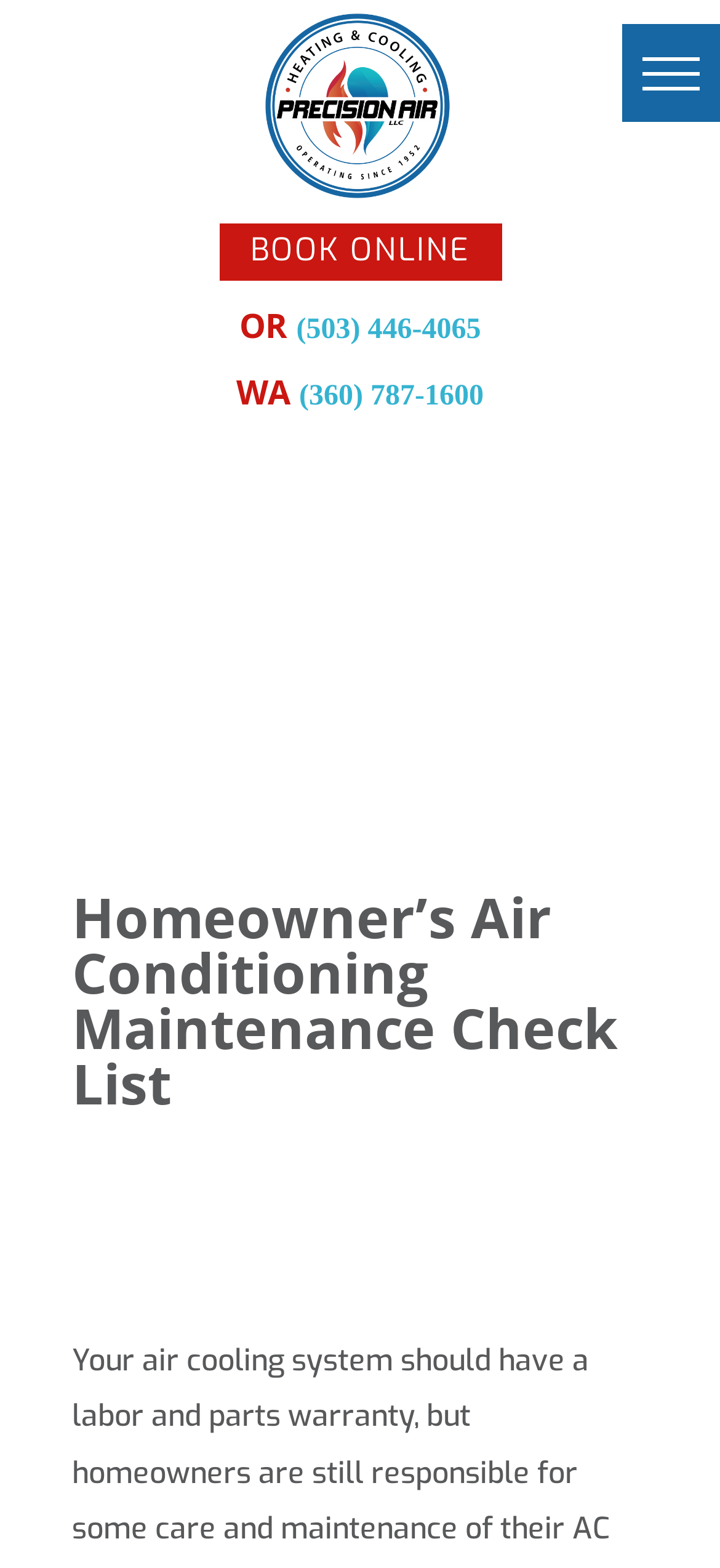Answer with a single word or phrase: 
What is the purpose of the webpage?

AC maintenance checklist